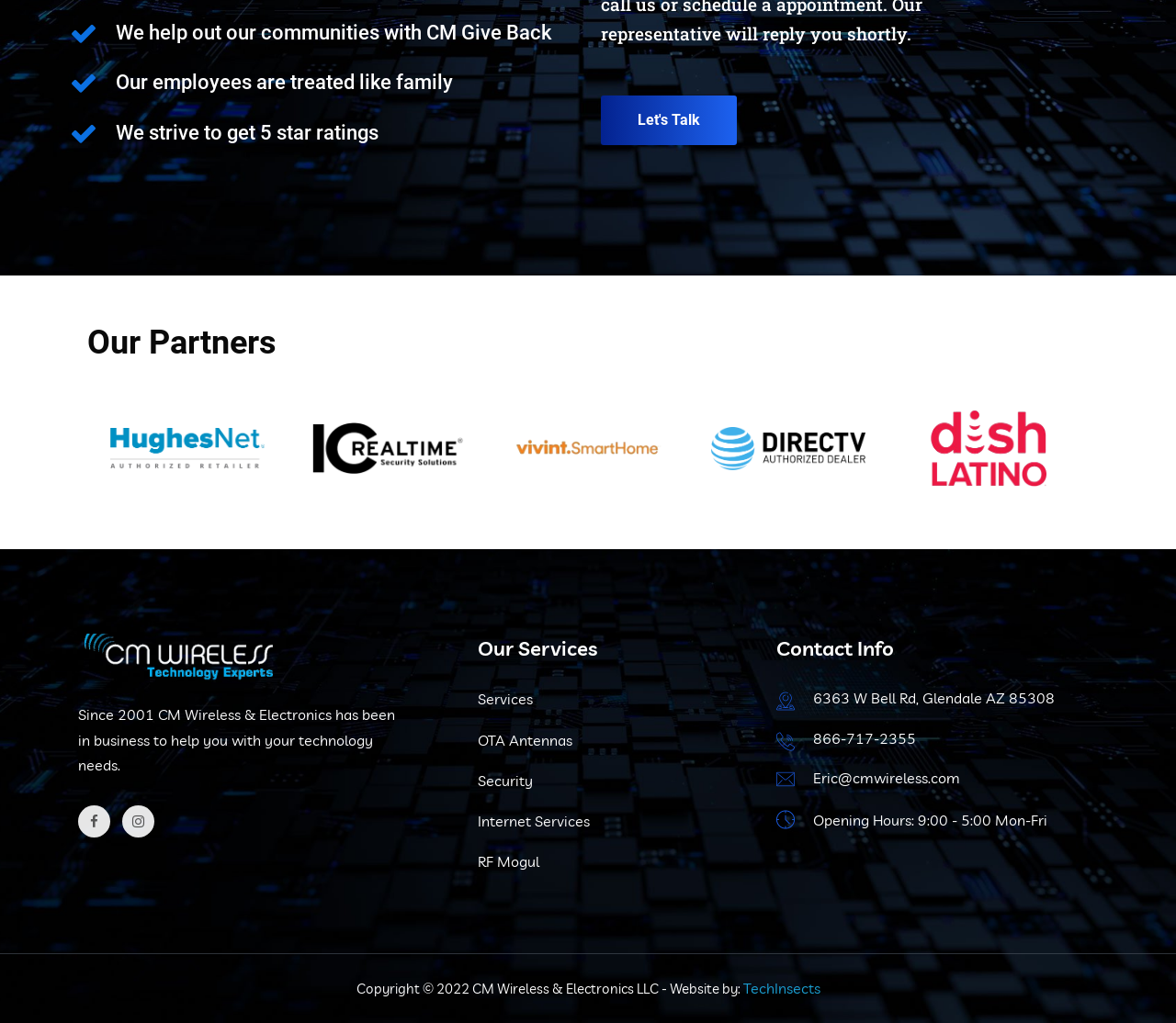Can you pinpoint the bounding box coordinates for the clickable element required for this instruction: "Check 'Our Services'"? The coordinates should be four float numbers between 0 and 1, i.e., [left, top, right, bottom].

[0.406, 0.62, 0.637, 0.648]